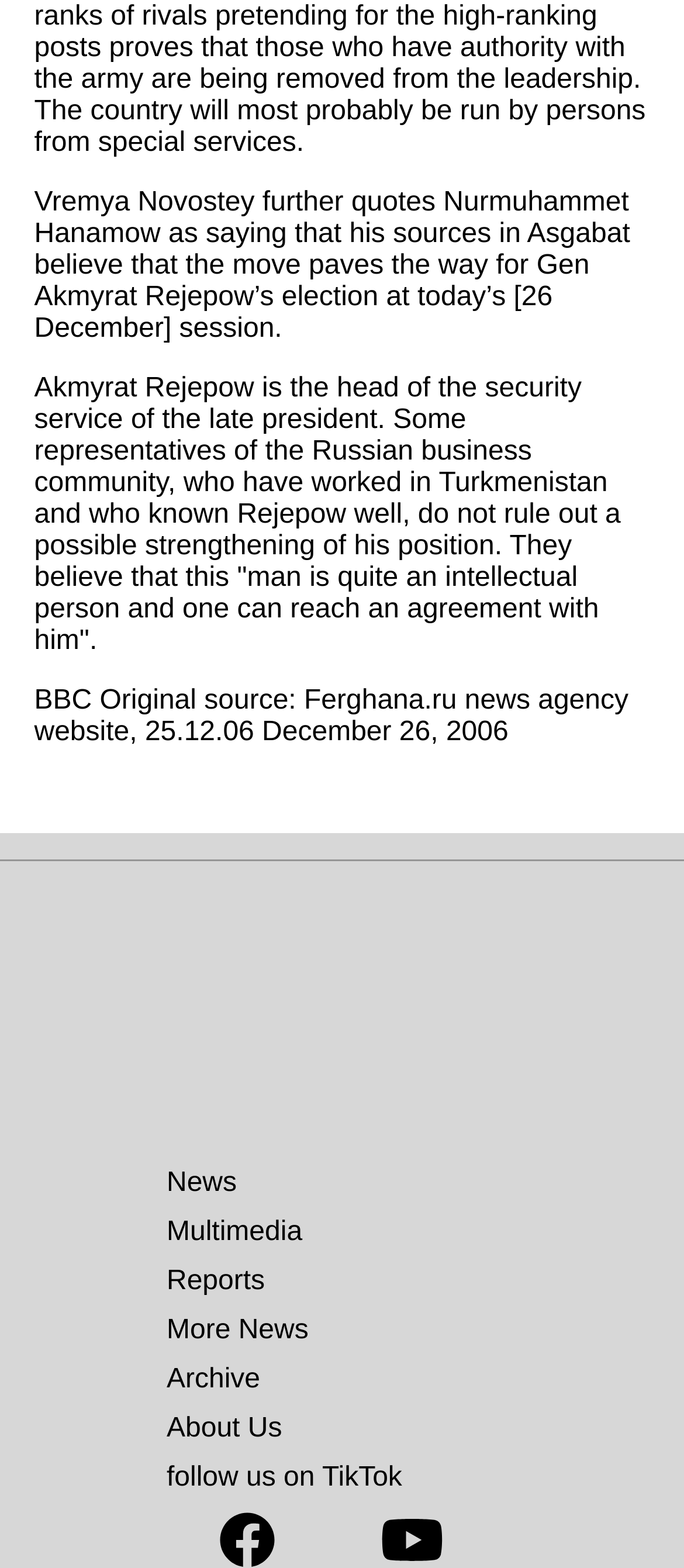Is there a logo on the webpage?
Look at the image and respond with a one-word or short phrase answer.

Yes